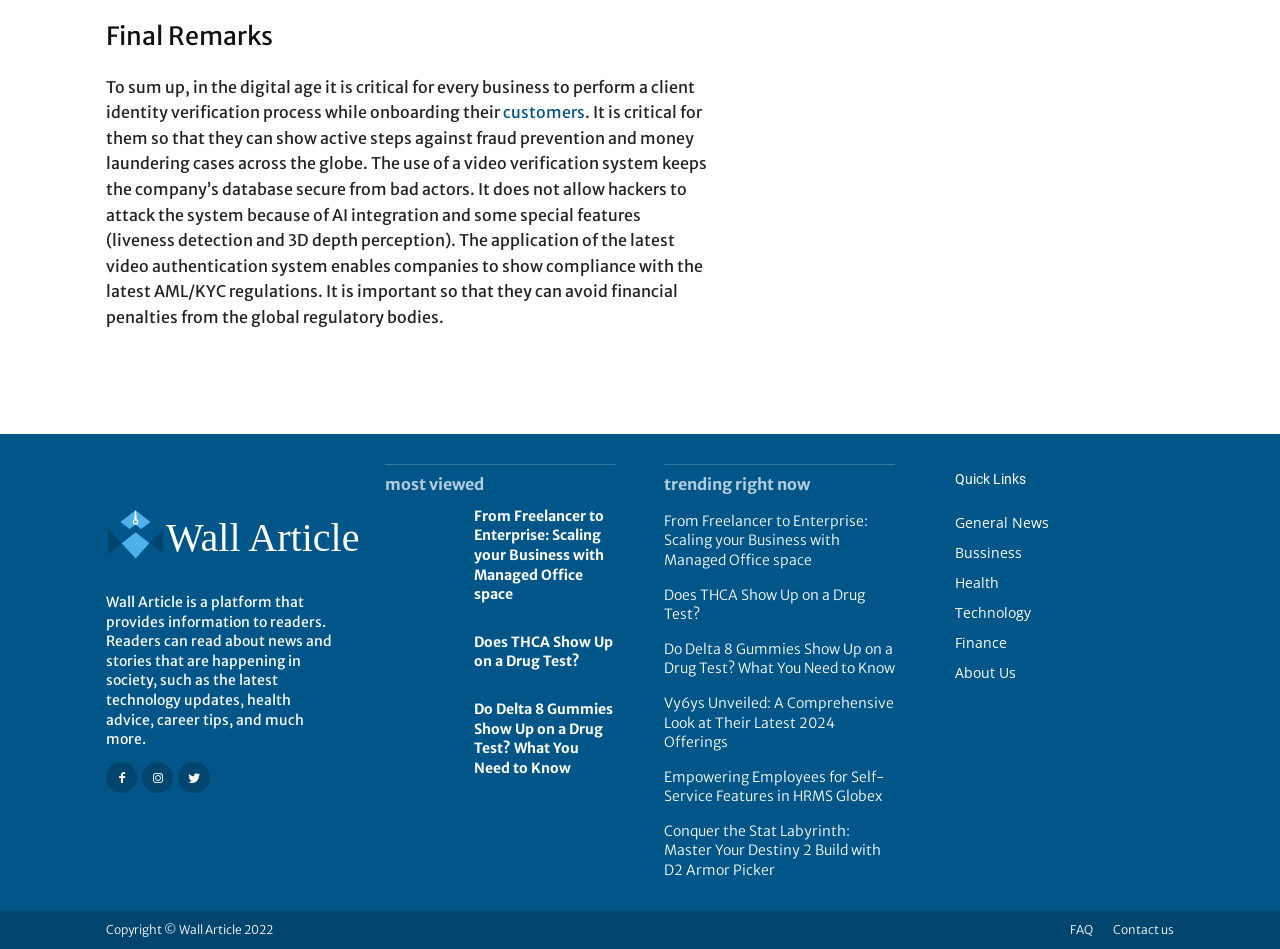Please determine the bounding box coordinates of the element's region to click in order to carry out the following instruction: "Visit the about us page". The coordinates should be four float numbers between 0 and 1, i.e., [left, top, right, bottom].

[0.746, 0.698, 0.794, 0.718]